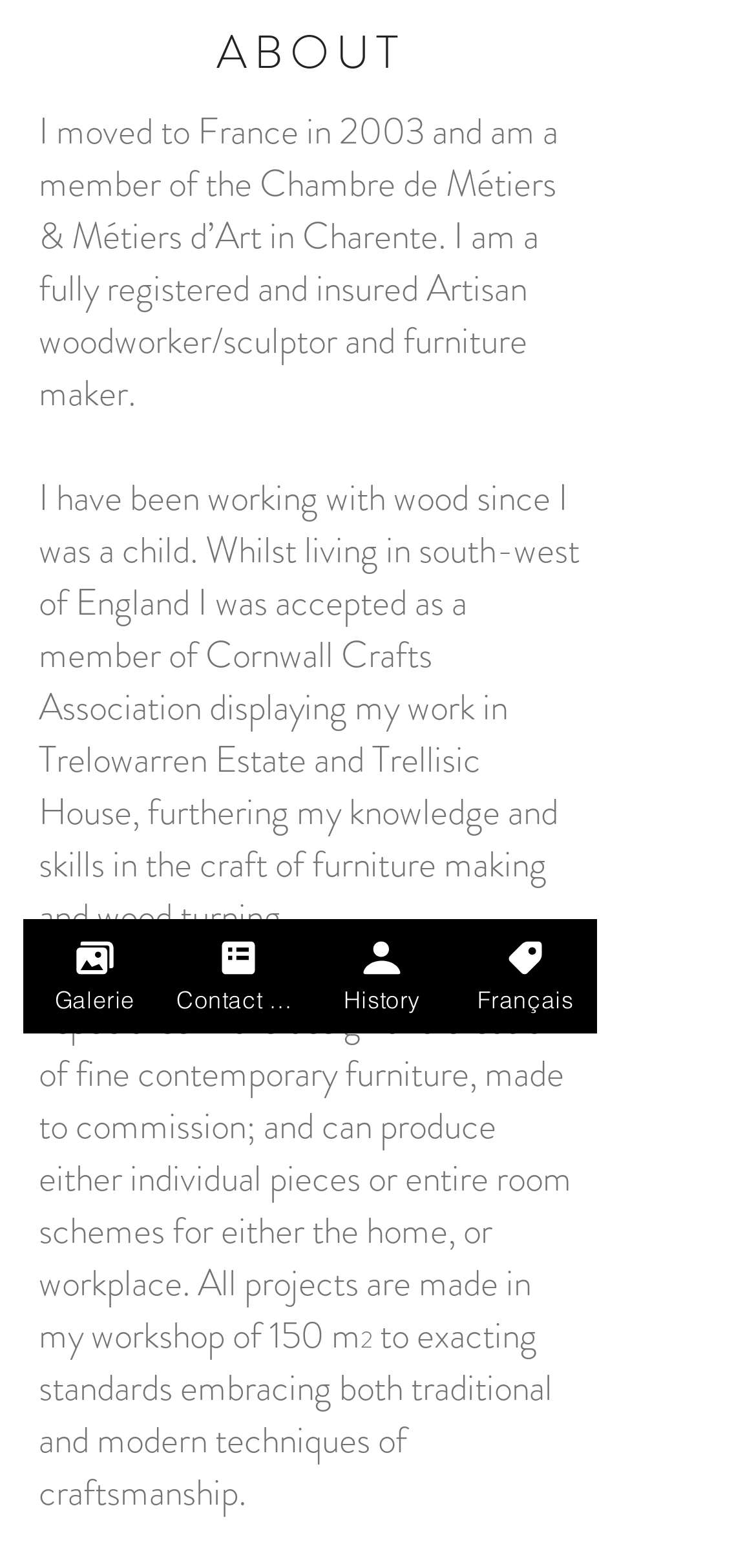How many links are there in the navigation menu?
Provide a one-word or short-phrase answer based on the image.

5